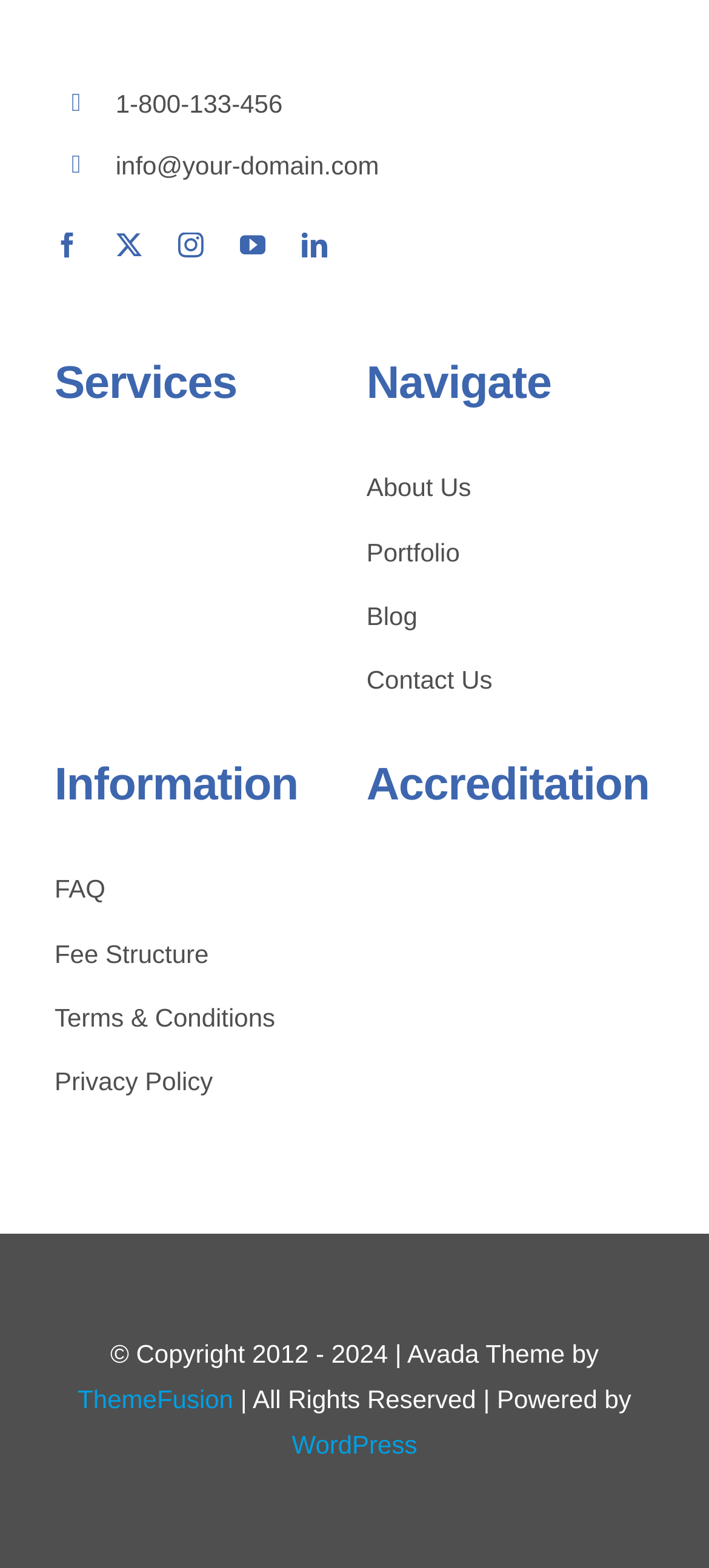What is the phone number to contact?
Use the information from the image to give a detailed answer to the question.

The phone number to contact is found in the top section of the webpage, where it is displayed as '1-800-133-456'.